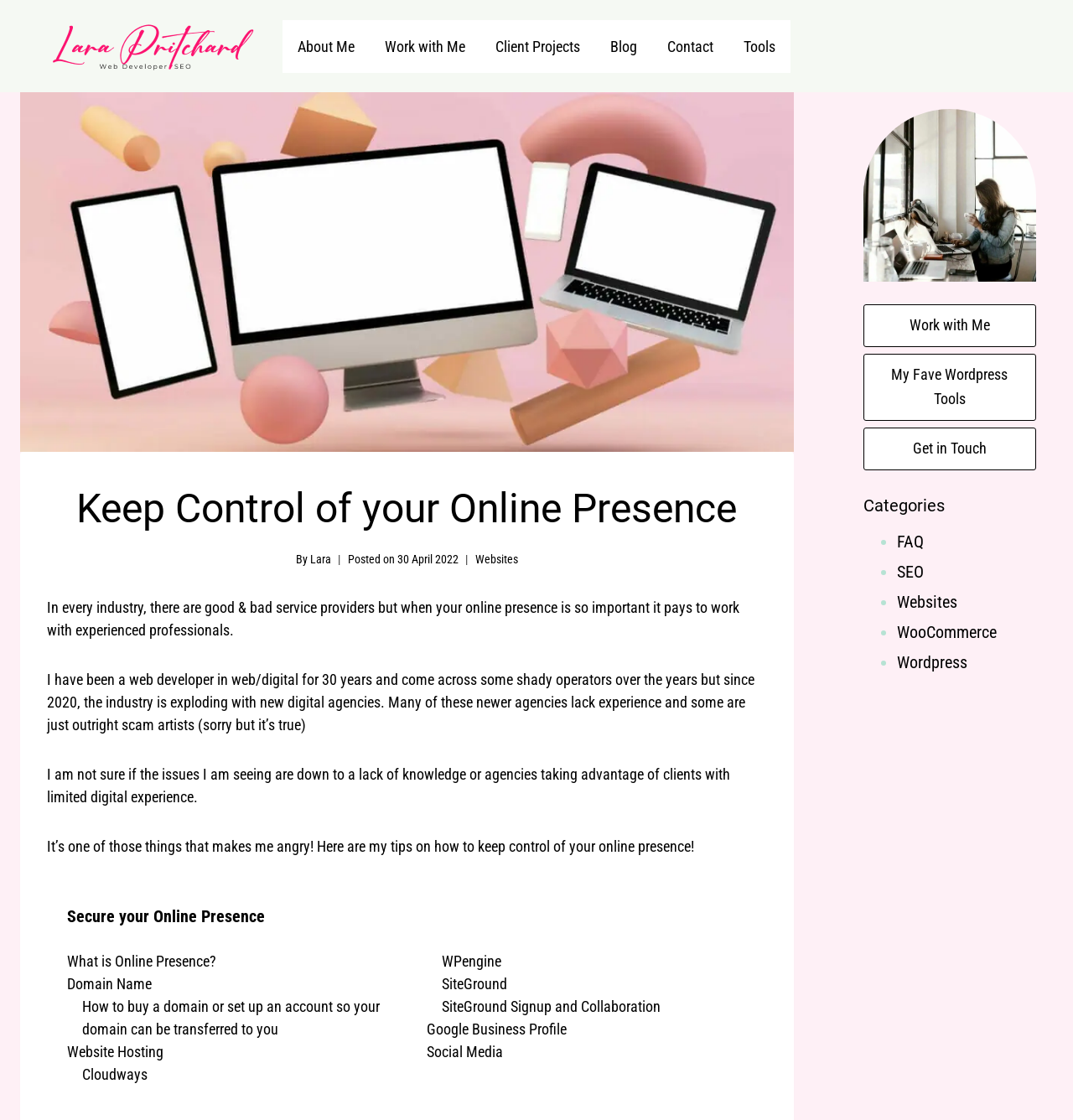What is the text of the webpage's headline?

Keep Control of your Online Presence